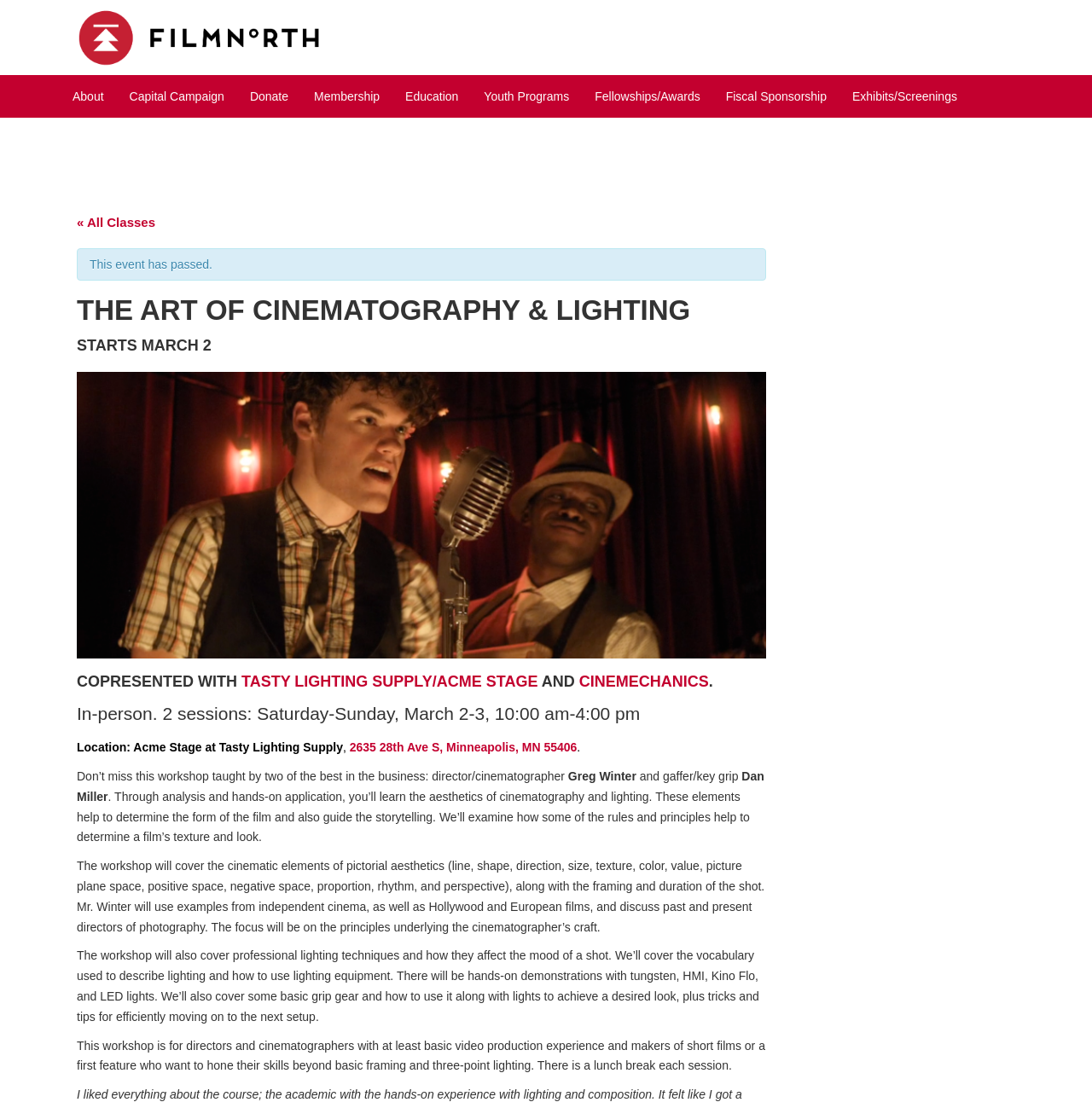Give a short answer to this question using one word or a phrase:
What is the location of the event?

Acme Stage at Tasty Lighting Supply